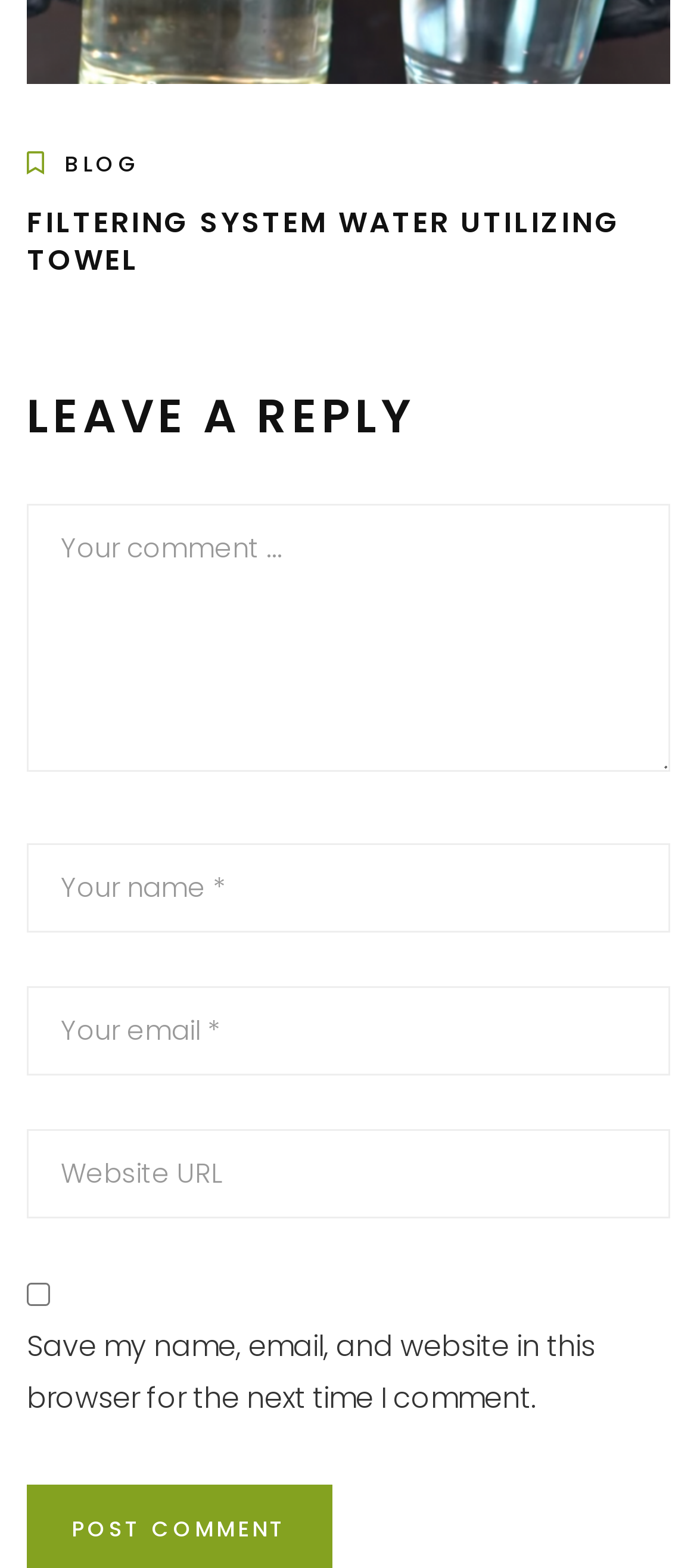Kindly provide the bounding box coordinates of the section you need to click on to fulfill the given instruction: "Discover Travel & Tourism".

None